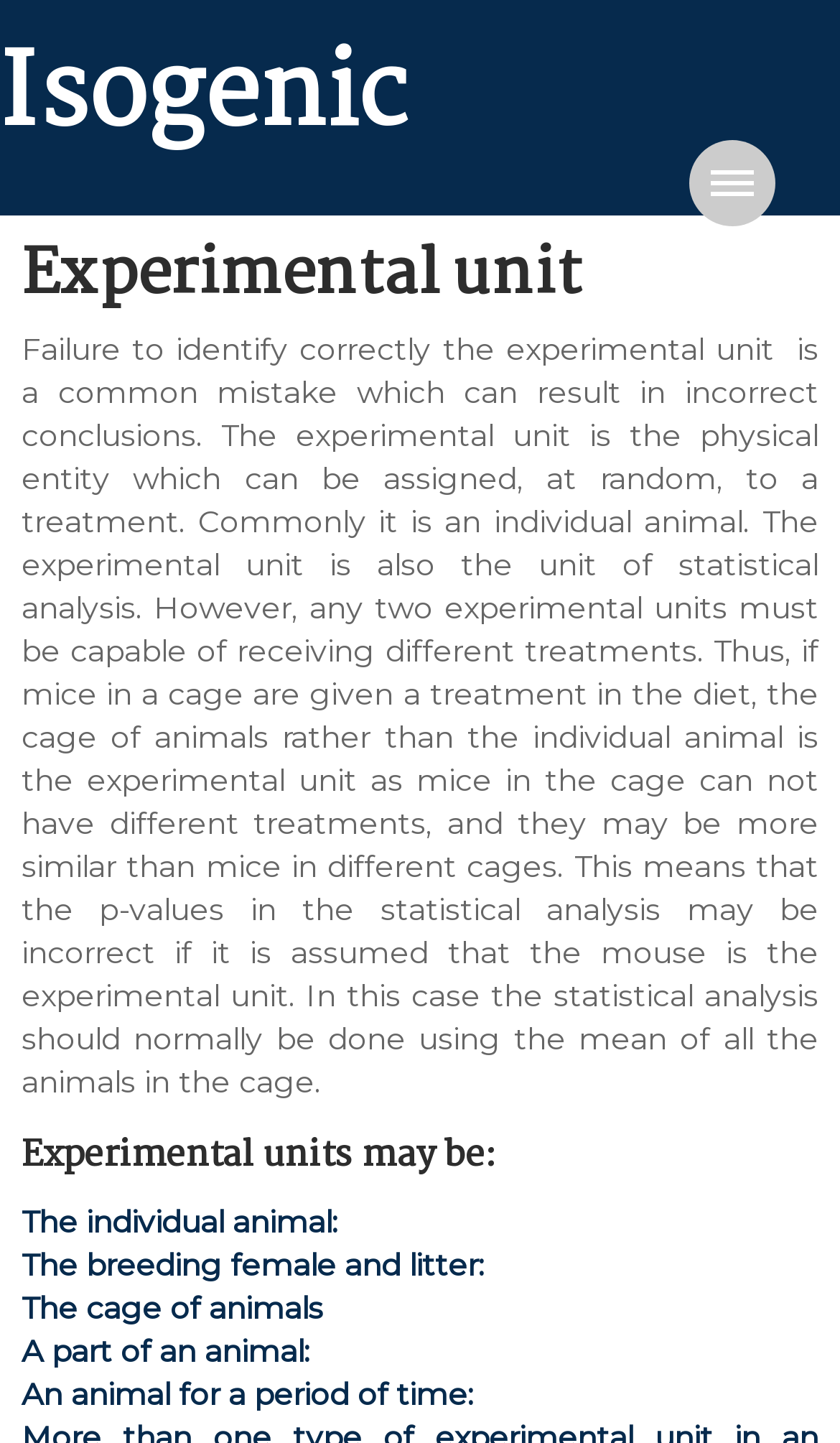Identify the bounding box coordinates for the element you need to click to achieve the following task: "Click on the 'The cage of animals' link". Provide the bounding box coordinates as four float numbers between 0 and 1, in the form [left, top, right, bottom].

[0.026, 0.893, 0.385, 0.92]